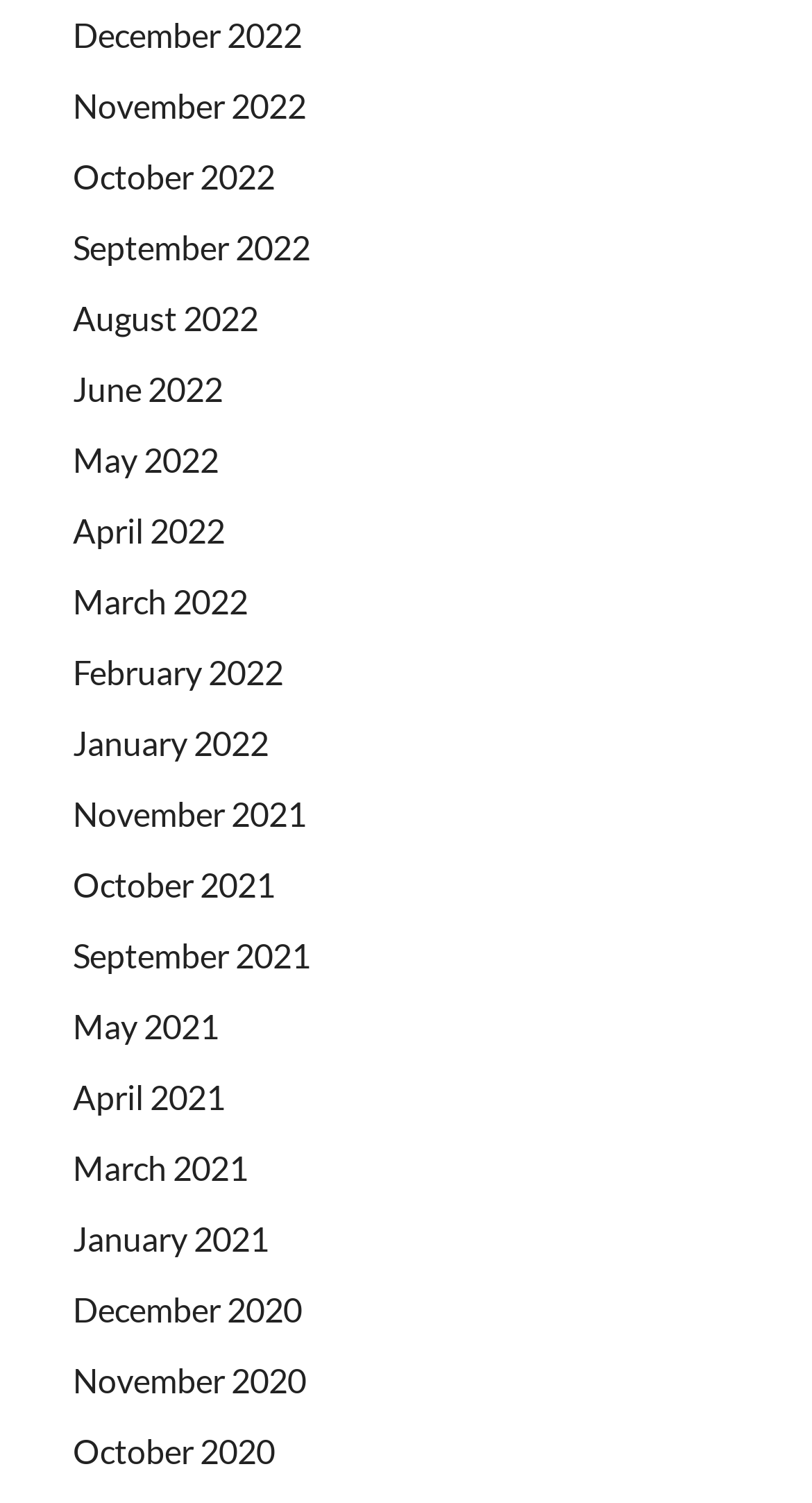Using the information from the screenshot, answer the following question thoroughly:
How many months are available in 2022?

I counted the number of links with '2022' in their labels and found that there are 12 months available in 2022, from January to December.